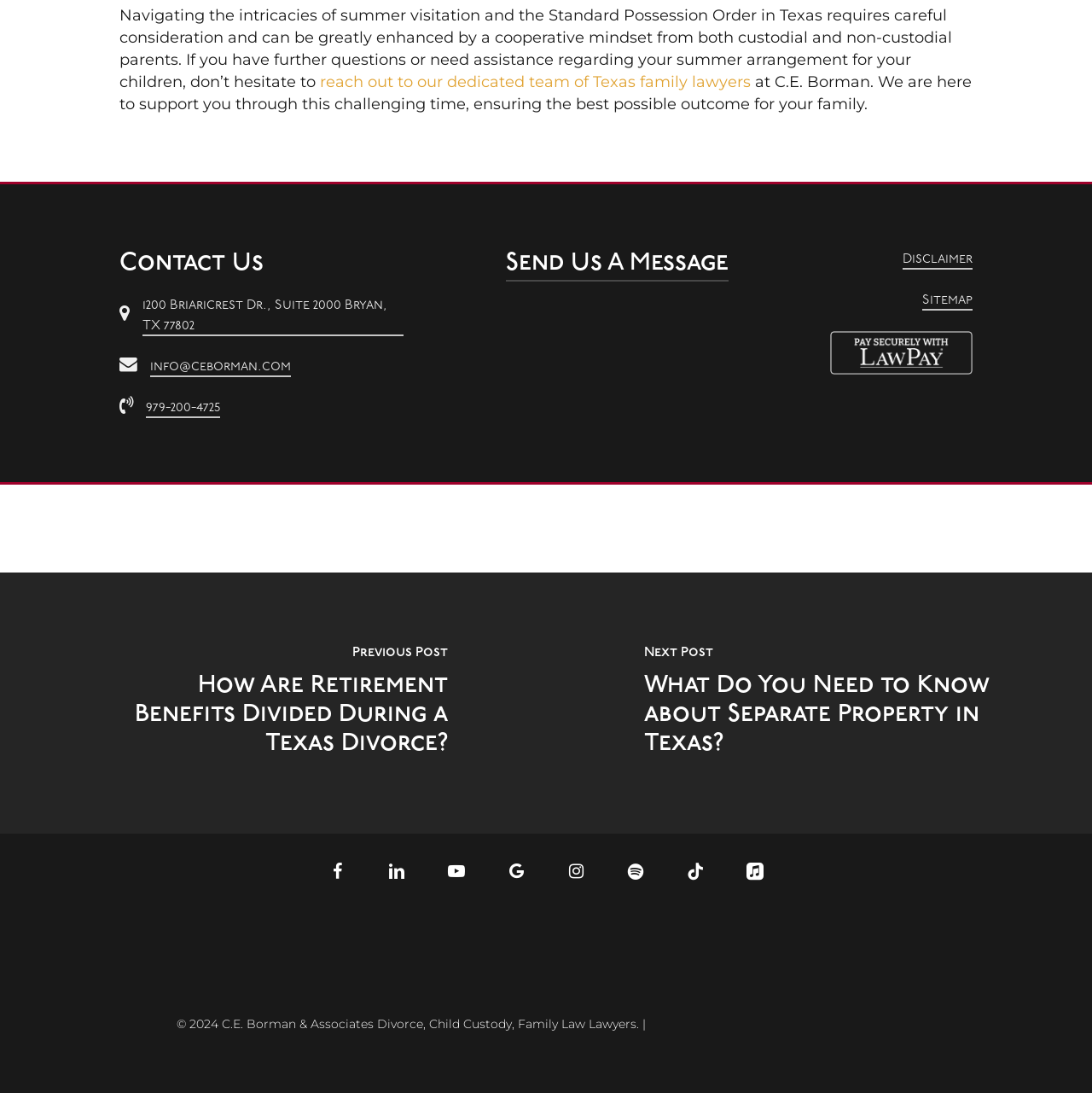Please find the bounding box coordinates of the element that needs to be clicked to perform the following instruction: "Call the law firm". The bounding box coordinates should be four float numbers between 0 and 1, represented as [left, top, right, bottom].

[0.133, 0.364, 0.201, 0.382]